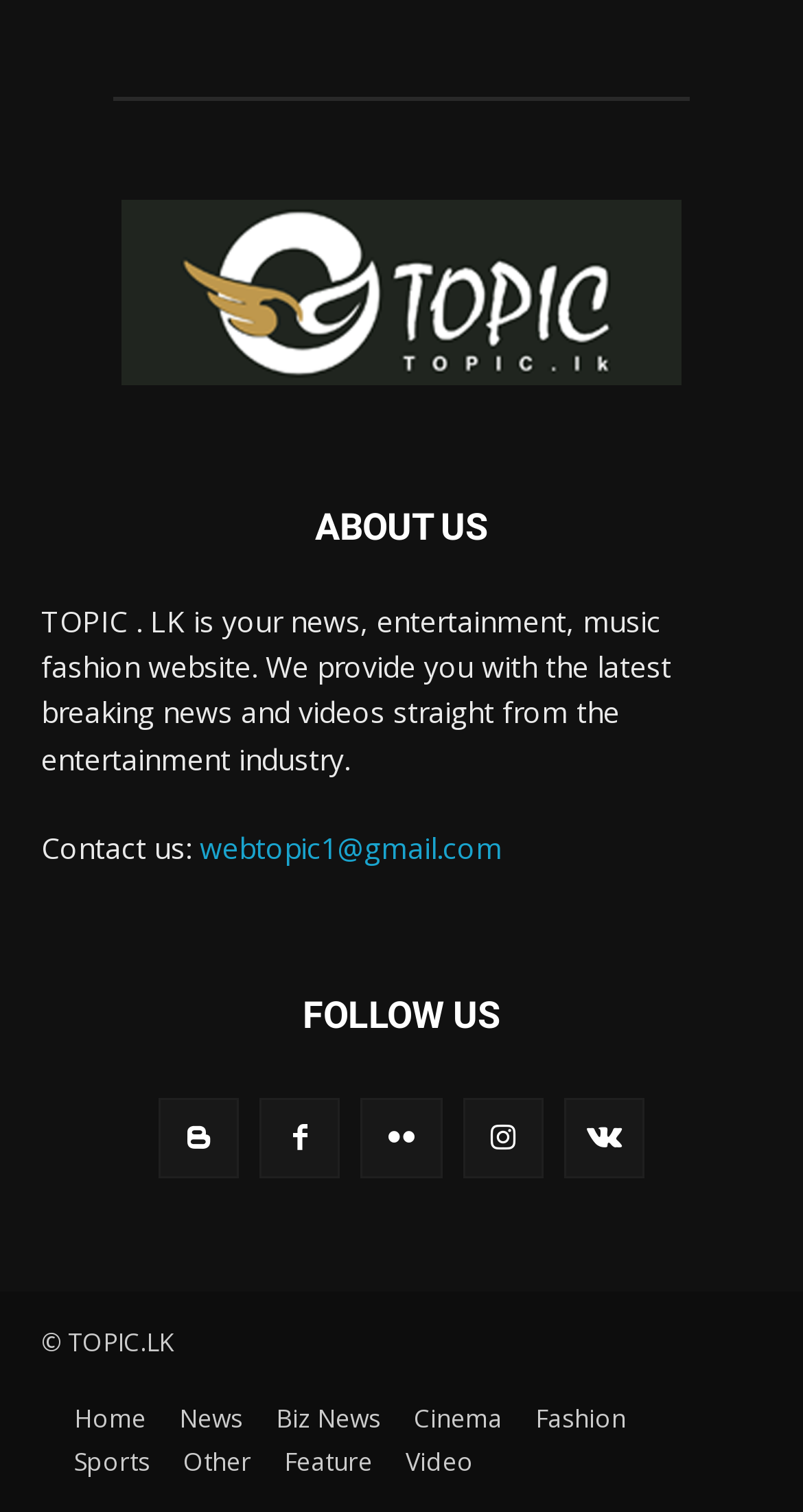Please indicate the bounding box coordinates of the element's region to be clicked to achieve the instruction: "Go to the home page". Provide the coordinates as four float numbers between 0 and 1, i.e., [left, top, right, bottom].

[0.092, 0.926, 0.182, 0.949]